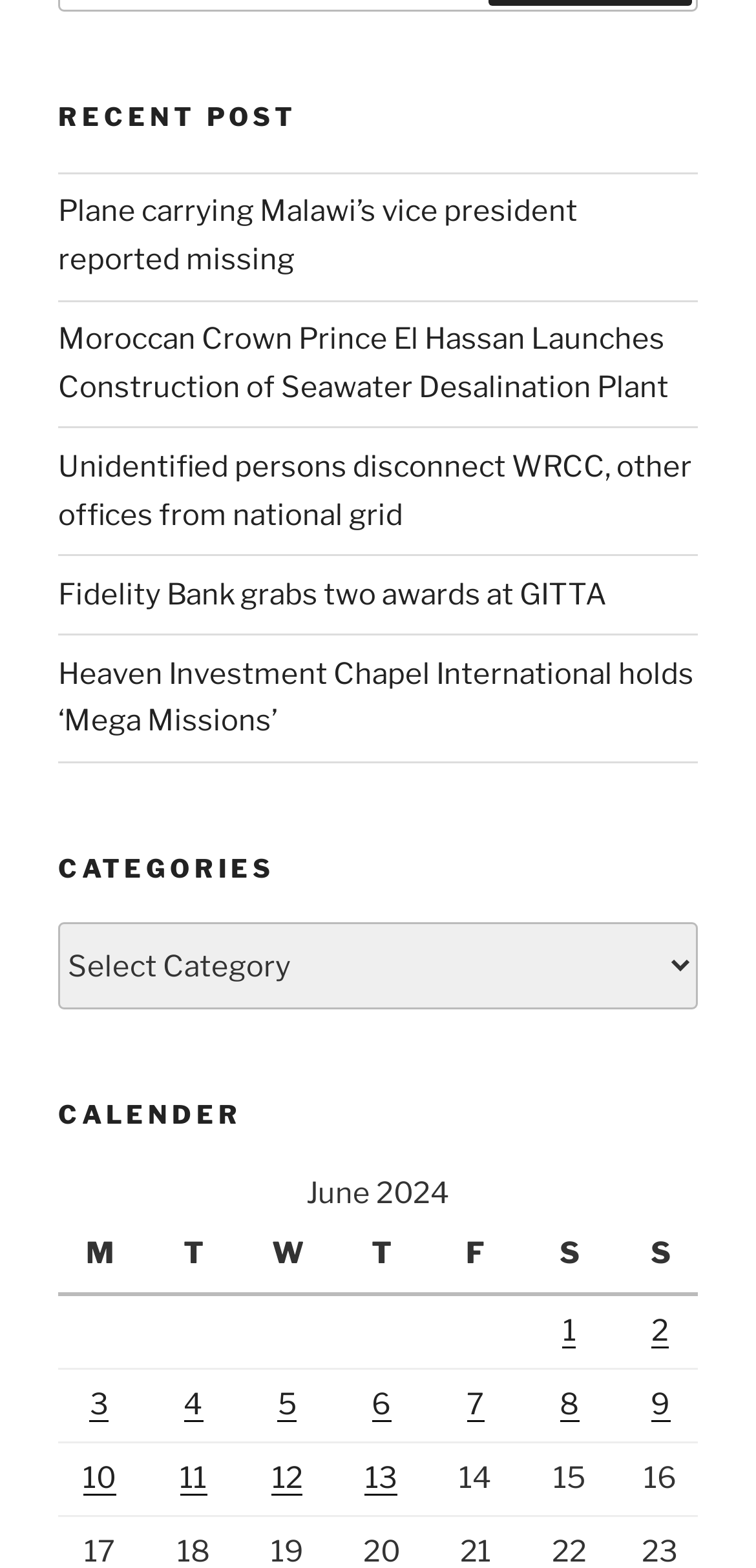Determine the bounding box coordinates of the region to click in order to accomplish the following instruction: "Click on 'Heaven Investment Chapel International holds ‘Mega Missions’'". Provide the coordinates as four float numbers between 0 and 1, specifically [left, top, right, bottom].

[0.077, 0.418, 0.918, 0.471]